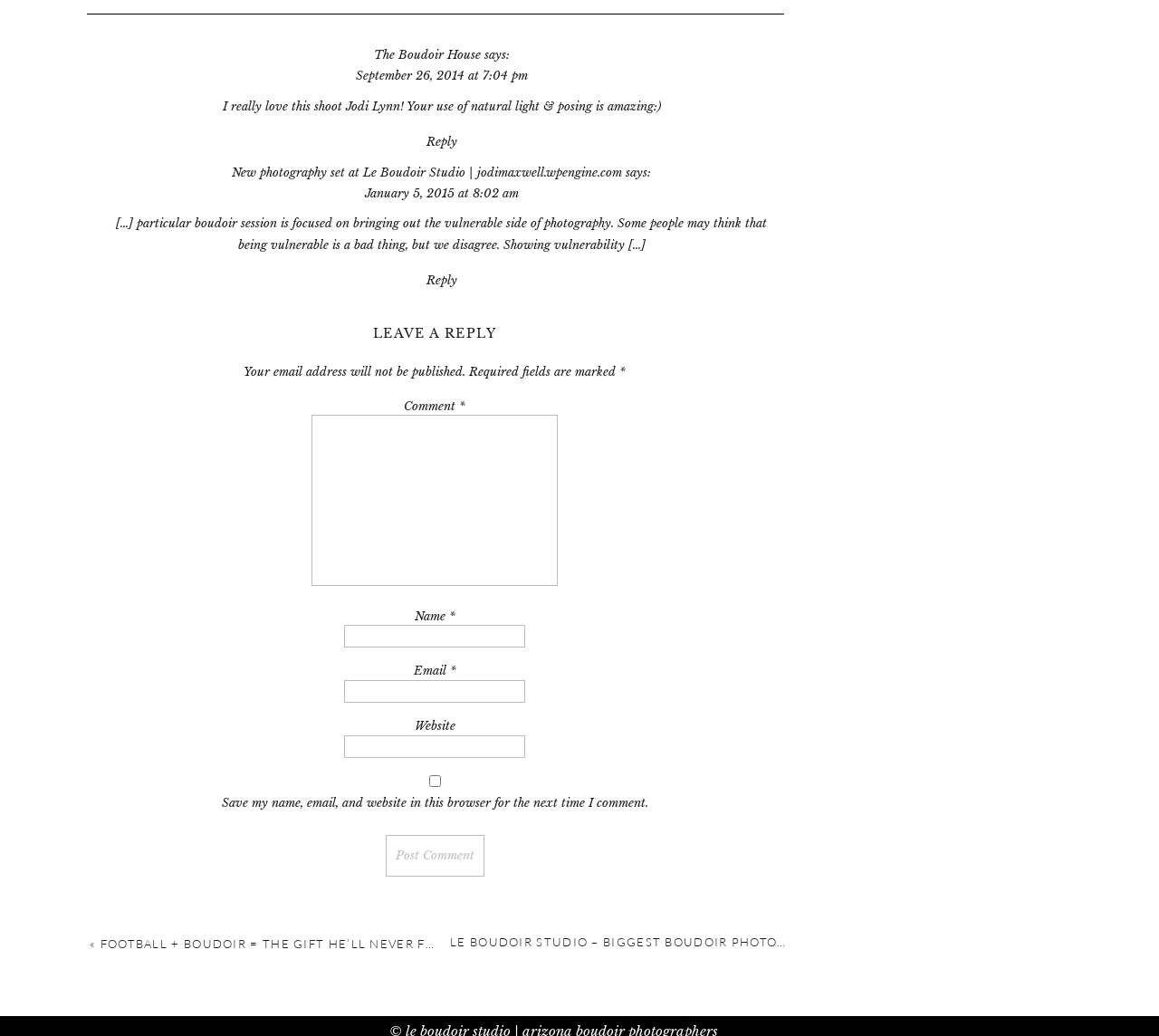Select the bounding box coordinates of the element I need to click to carry out the following instruction: "Post a comment".

[0.332, 0.806, 0.418, 0.846]